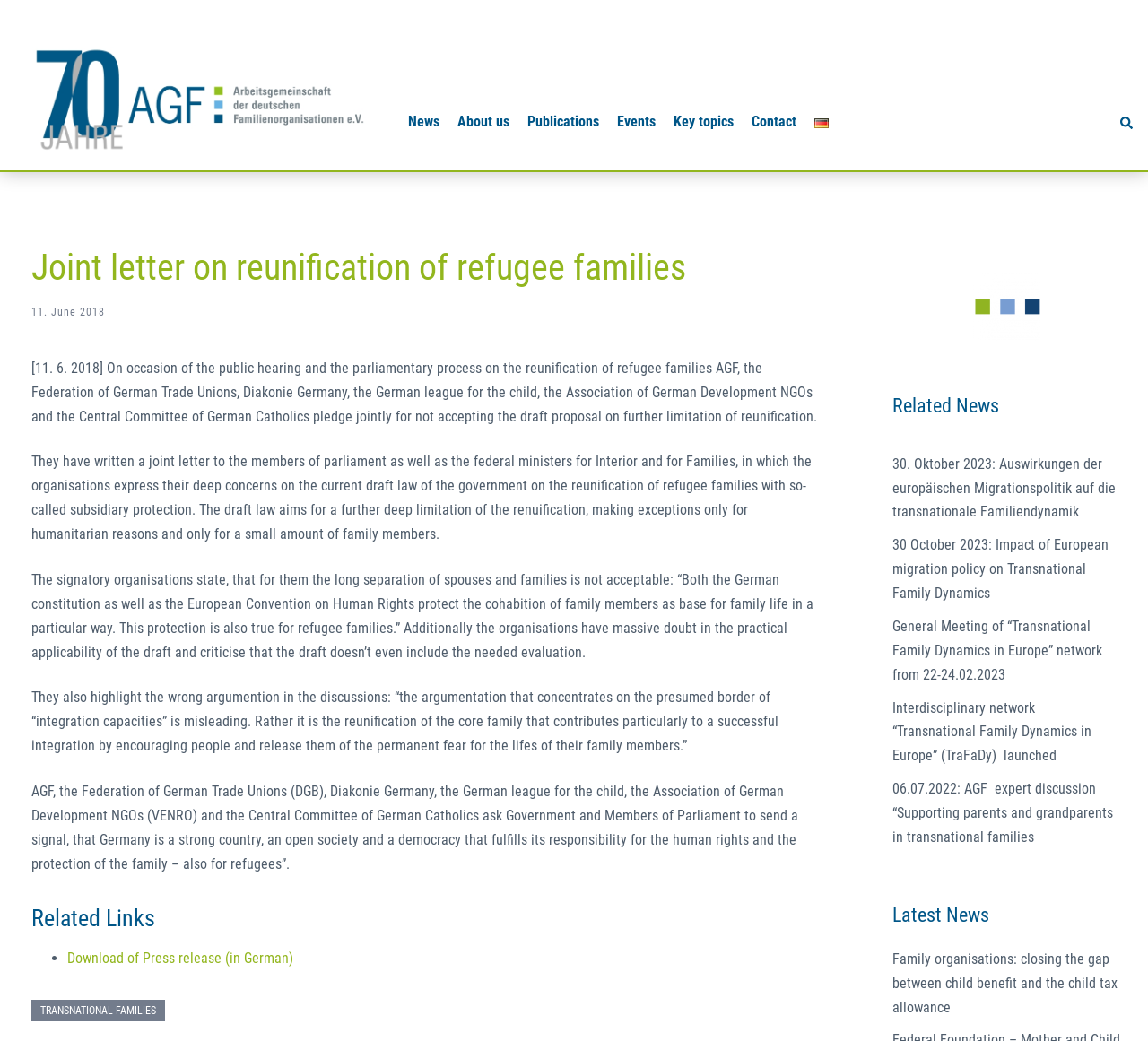Identify the text that serves as the heading for the webpage and generate it.

Joint letter on reunification of refugee families